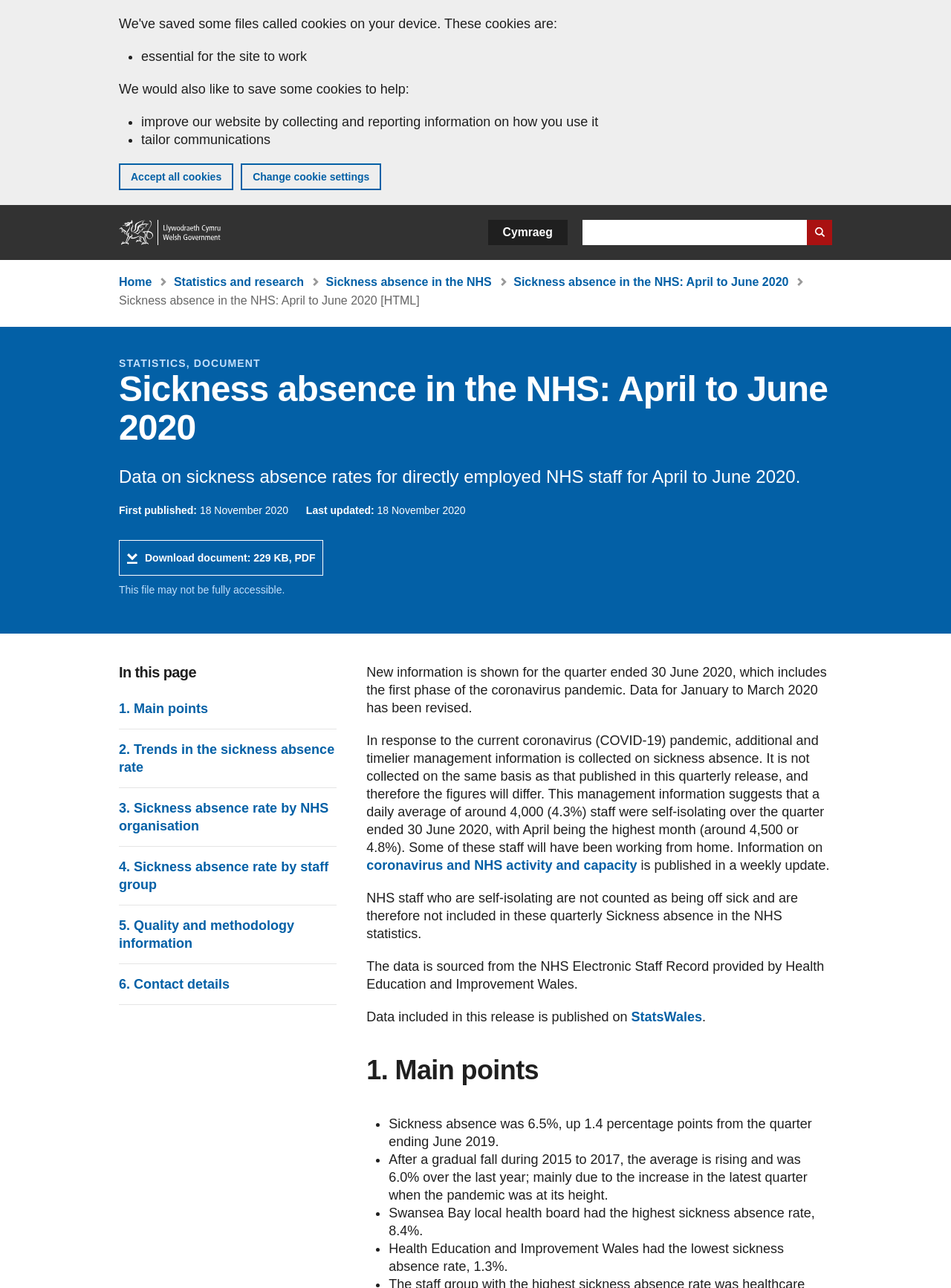Extract the primary heading text from the webpage.

Sickness absence in the NHS: April to June 2020